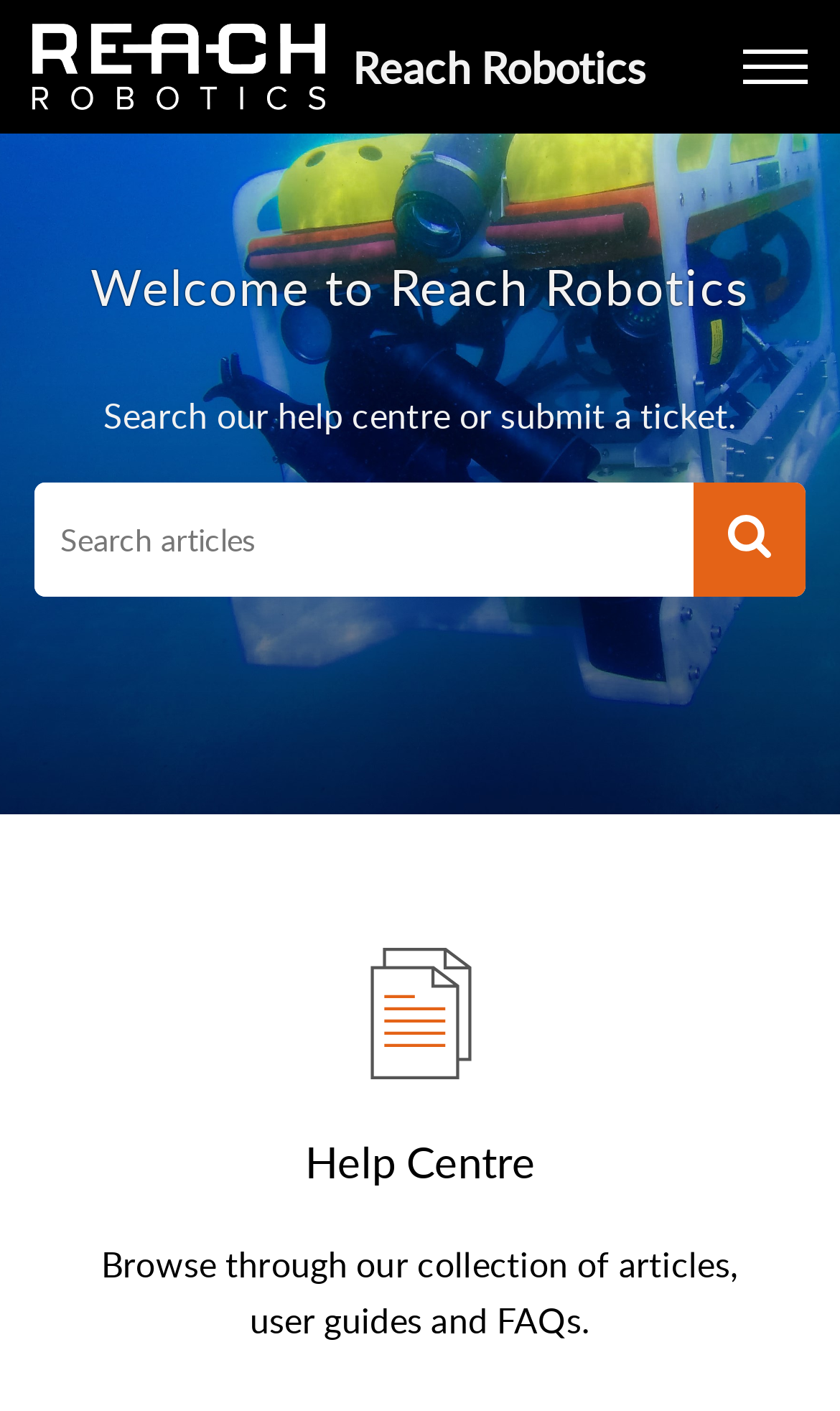Using the format (top-left x, top-left y, bottom-right x, bottom-right y), and given the element description, identify the bounding box coordinates within the screenshot: alt="Reach Robotics" aria-label="Reach Robotics home"

[0.038, 0.018, 0.387, 0.077]